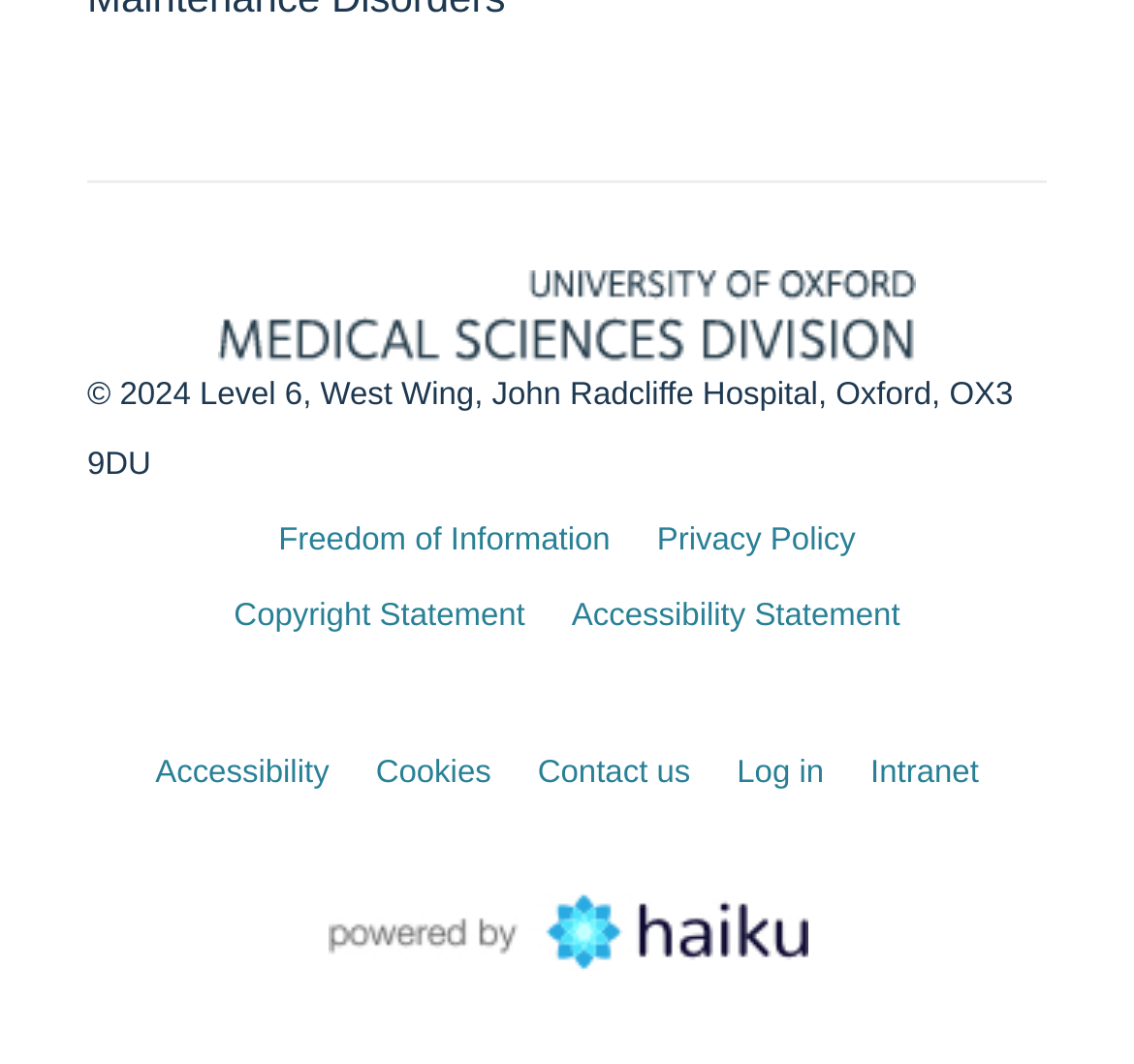What is the vertical position of the 'Log in' link?
Give a one-word or short-phrase answer derived from the screenshot.

0.711